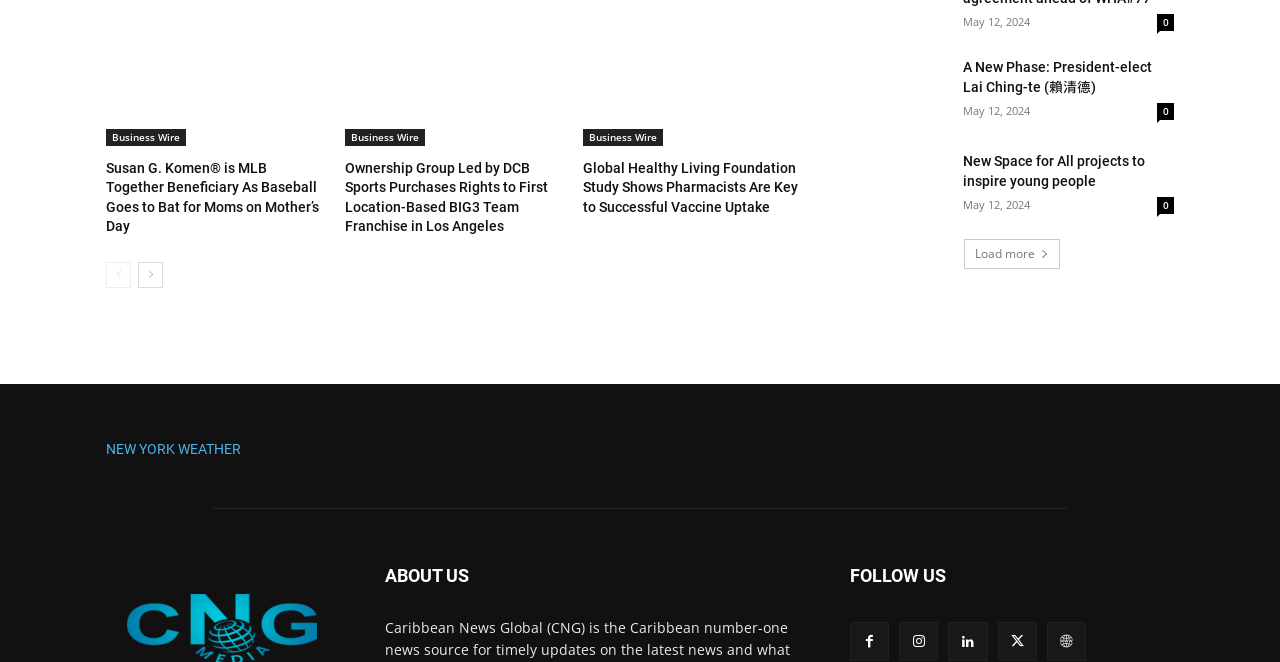Using the provided element description "Linkedin", determine the bounding box coordinates of the UI element.

[0.741, 0.934, 0.772, 0.993]